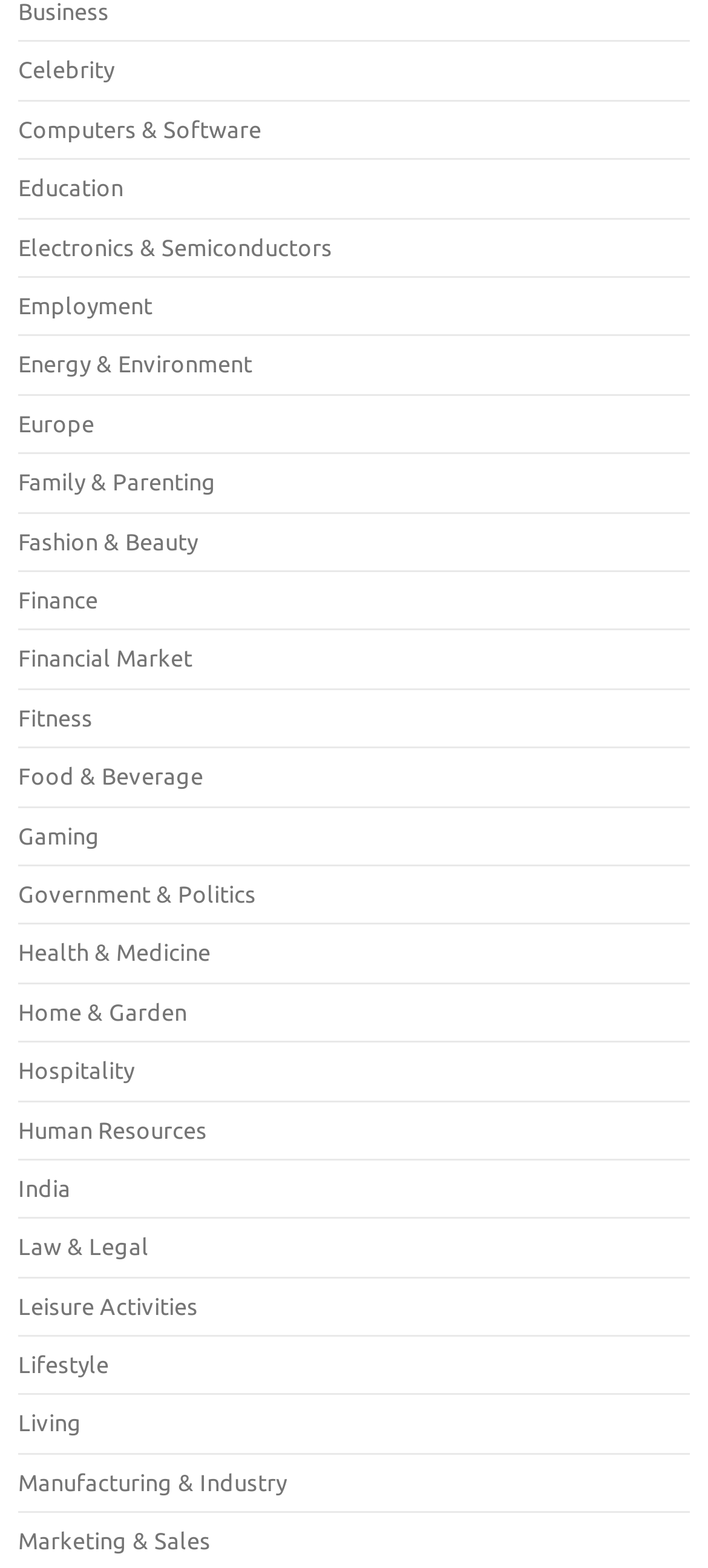Respond to the question below with a single word or phrase: What is the first category listed?

Celebrity